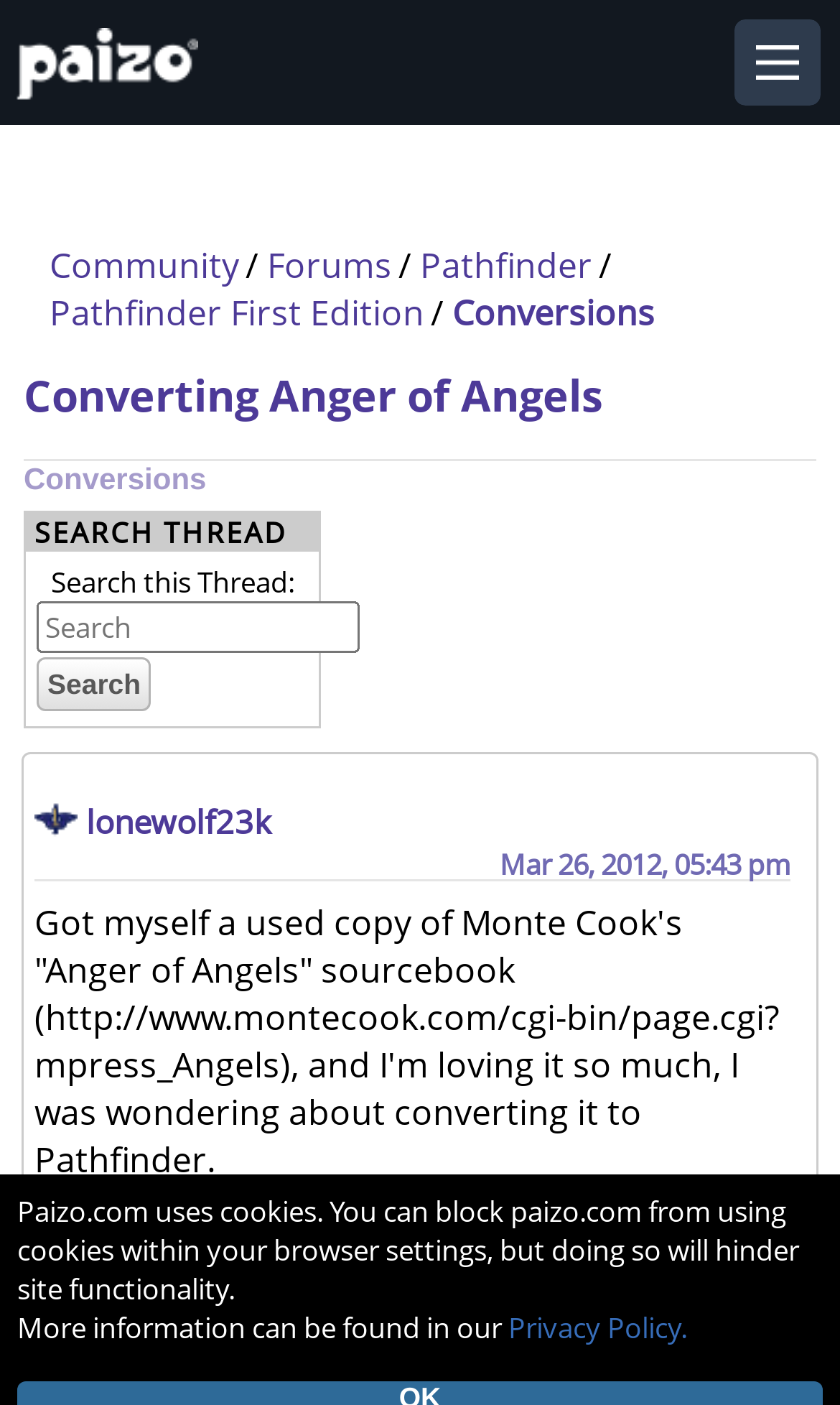Kindly provide the bounding box coordinates of the section you need to click on to fulfill the given instruction: "Click on the 'Community' link".

[0.059, 0.172, 0.285, 0.206]